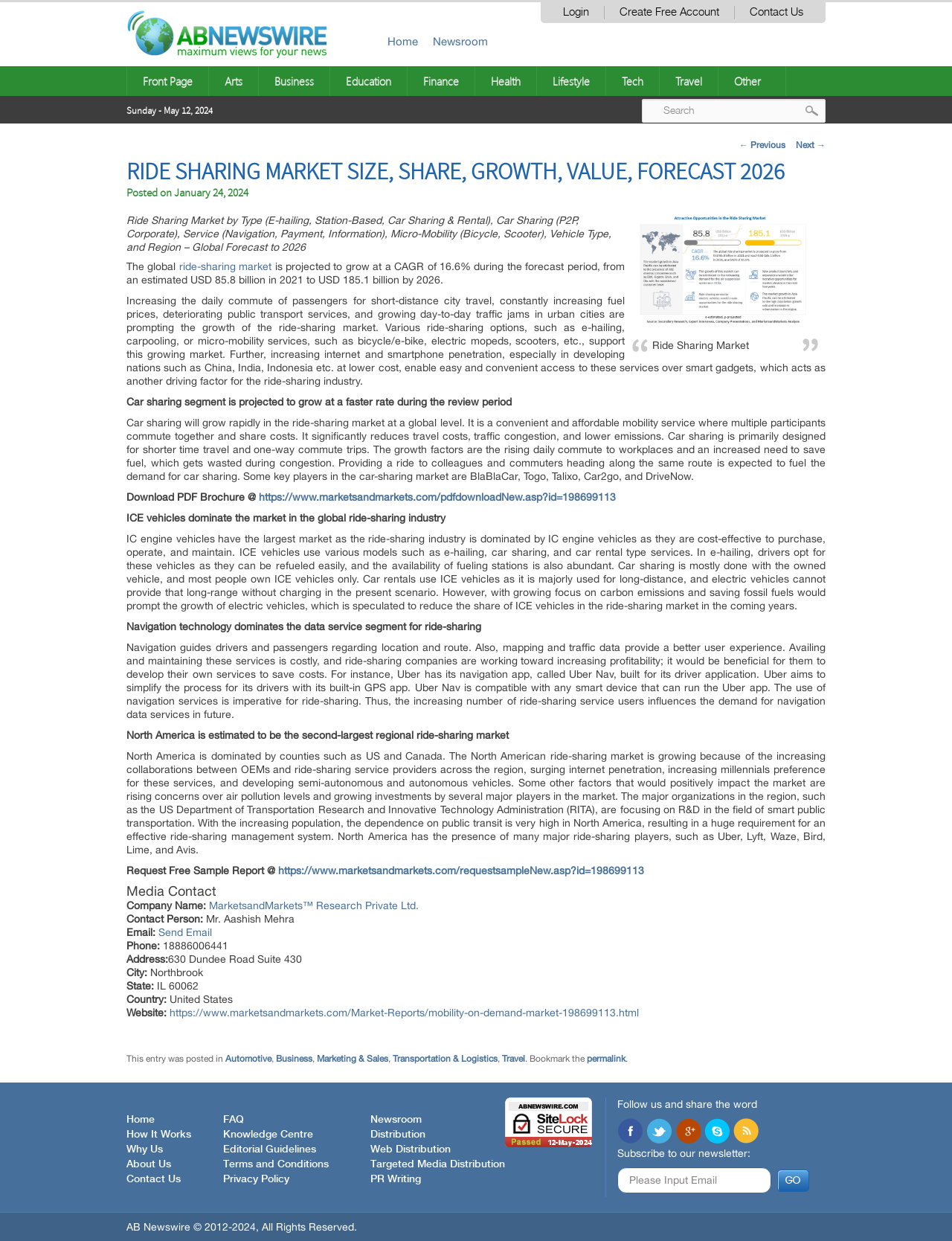Please specify the coordinates of the bounding box for the element that should be clicked to carry out this instruction: "Download the PDF brochure". The coordinates must be four float numbers between 0 and 1, formatted as [left, top, right, bottom].

[0.272, 0.396, 0.647, 0.406]